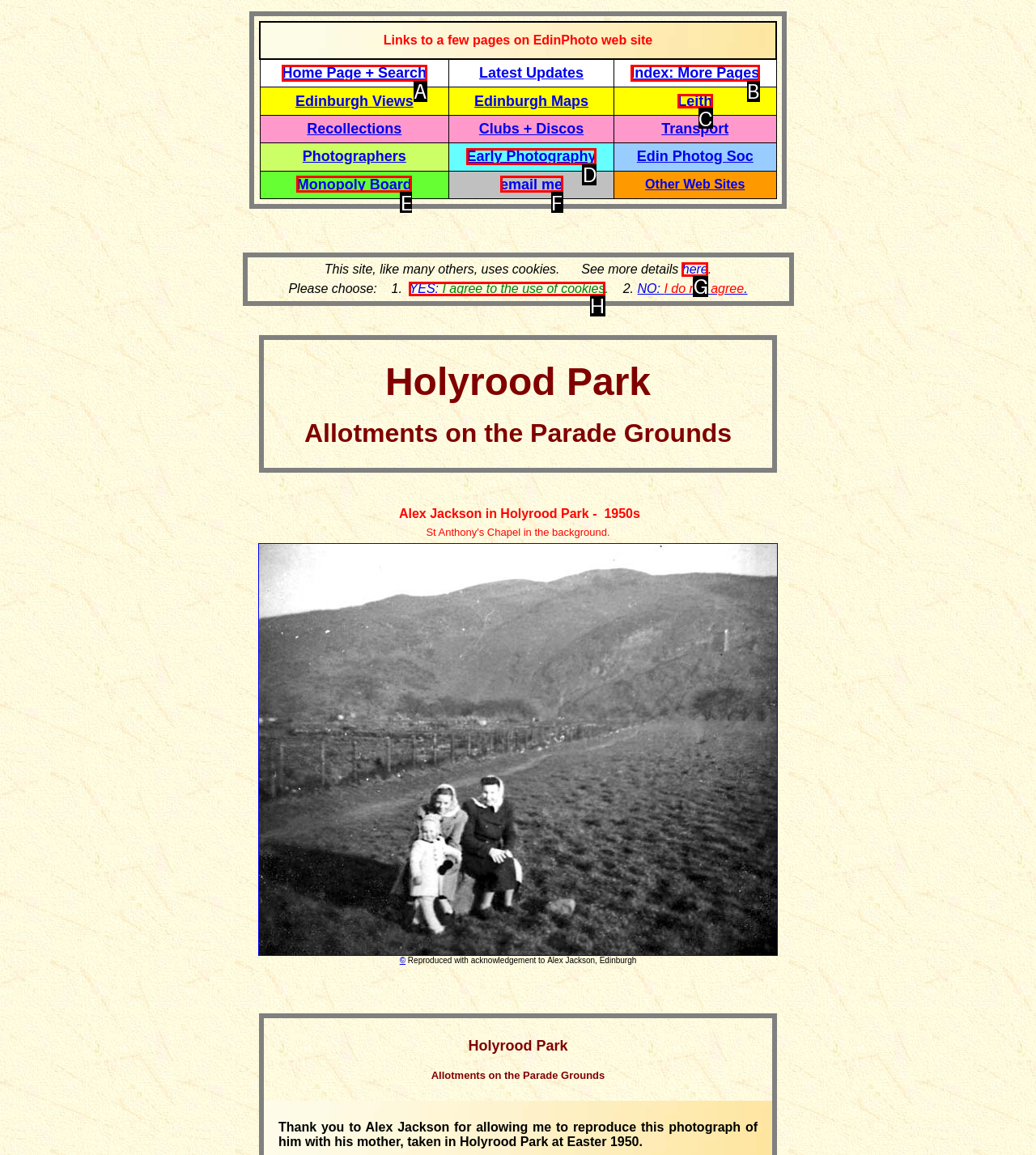Tell me the letter of the HTML element that best matches the description: Index: More Pages from the provided options.

B